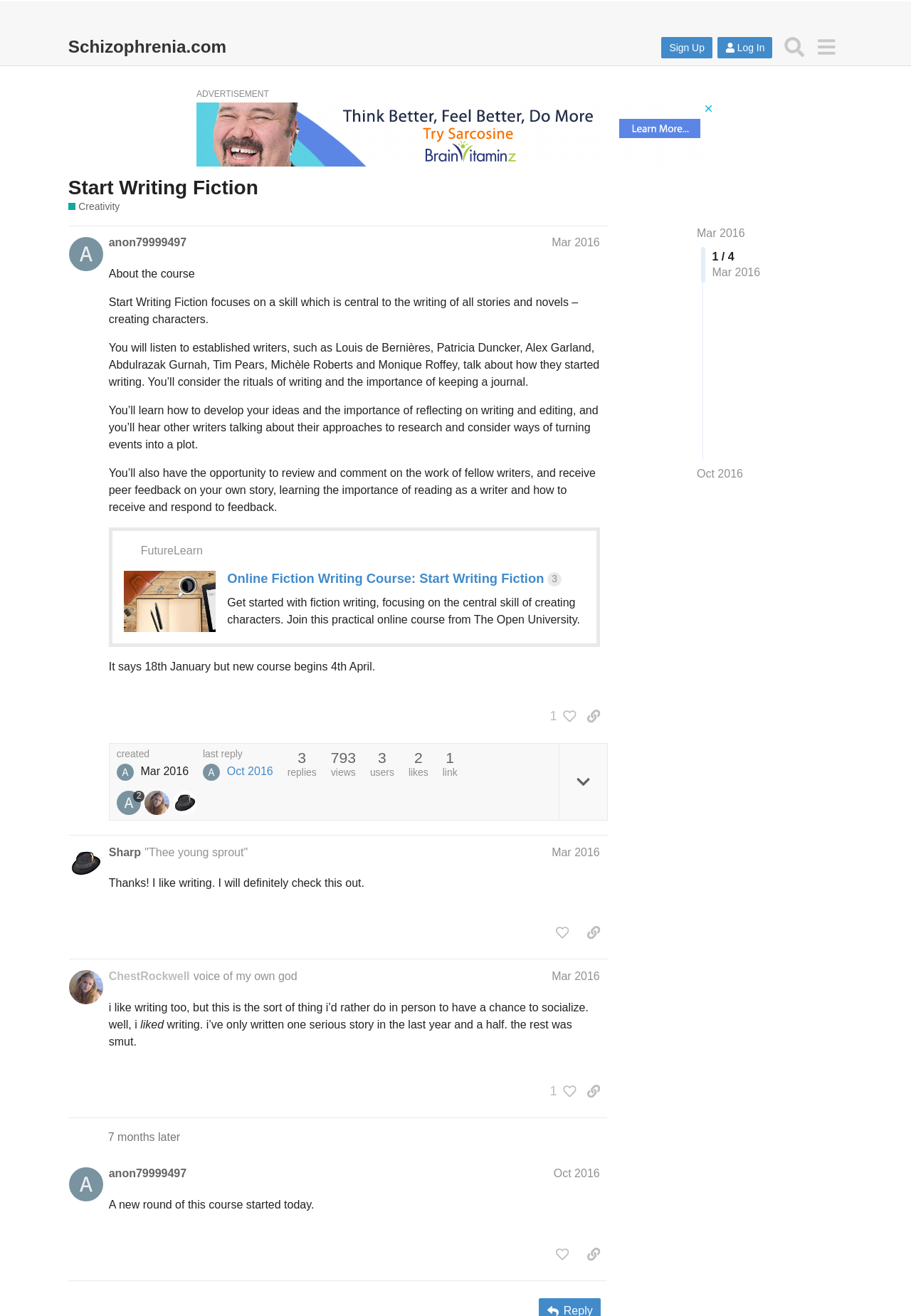Answer the question with a brief word or phrase:
What is the format of the 'Start Writing Fiction' course?

Online course